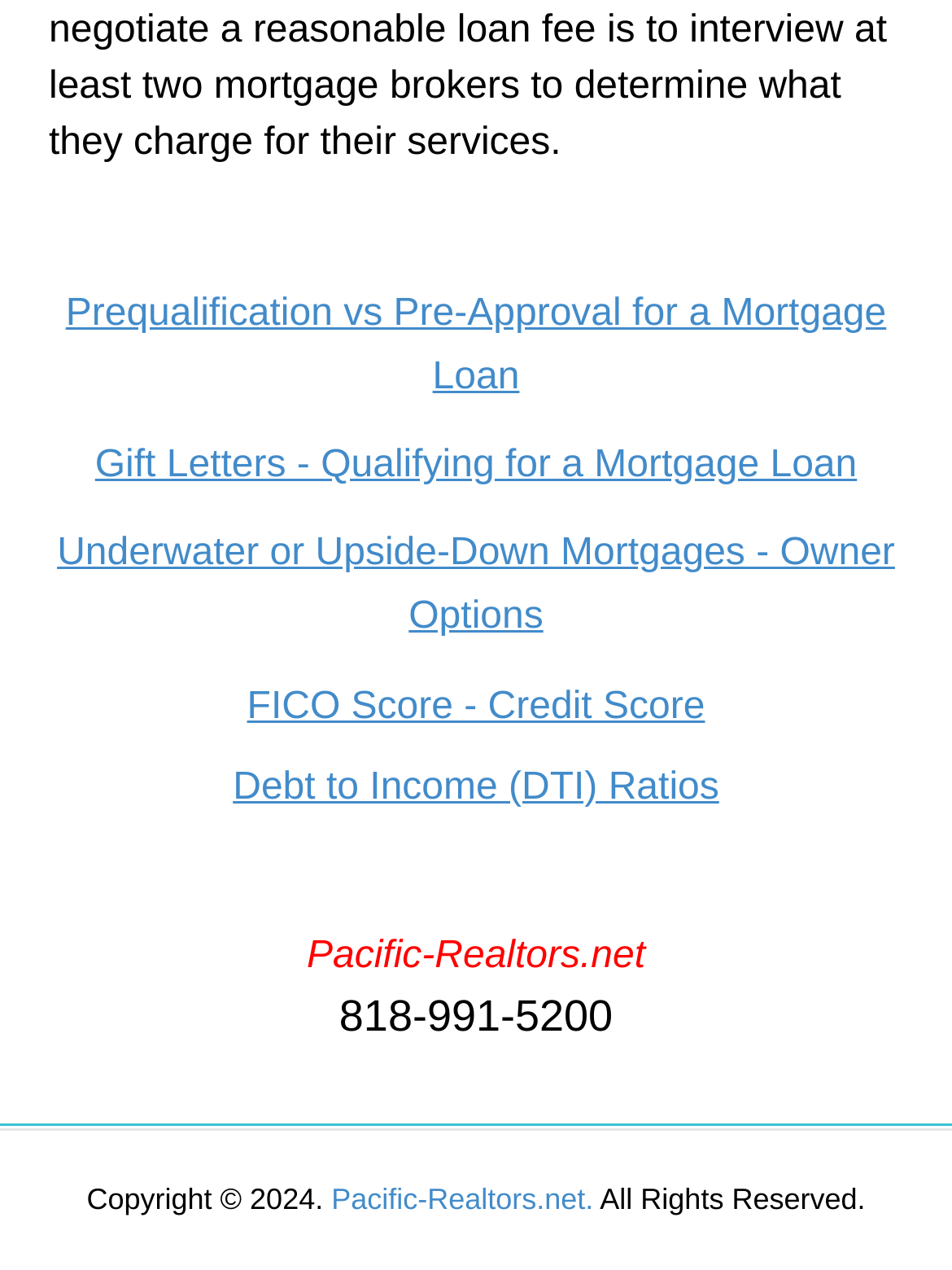Give a short answer to this question using one word or a phrase:
How many links are on the webpage?

5